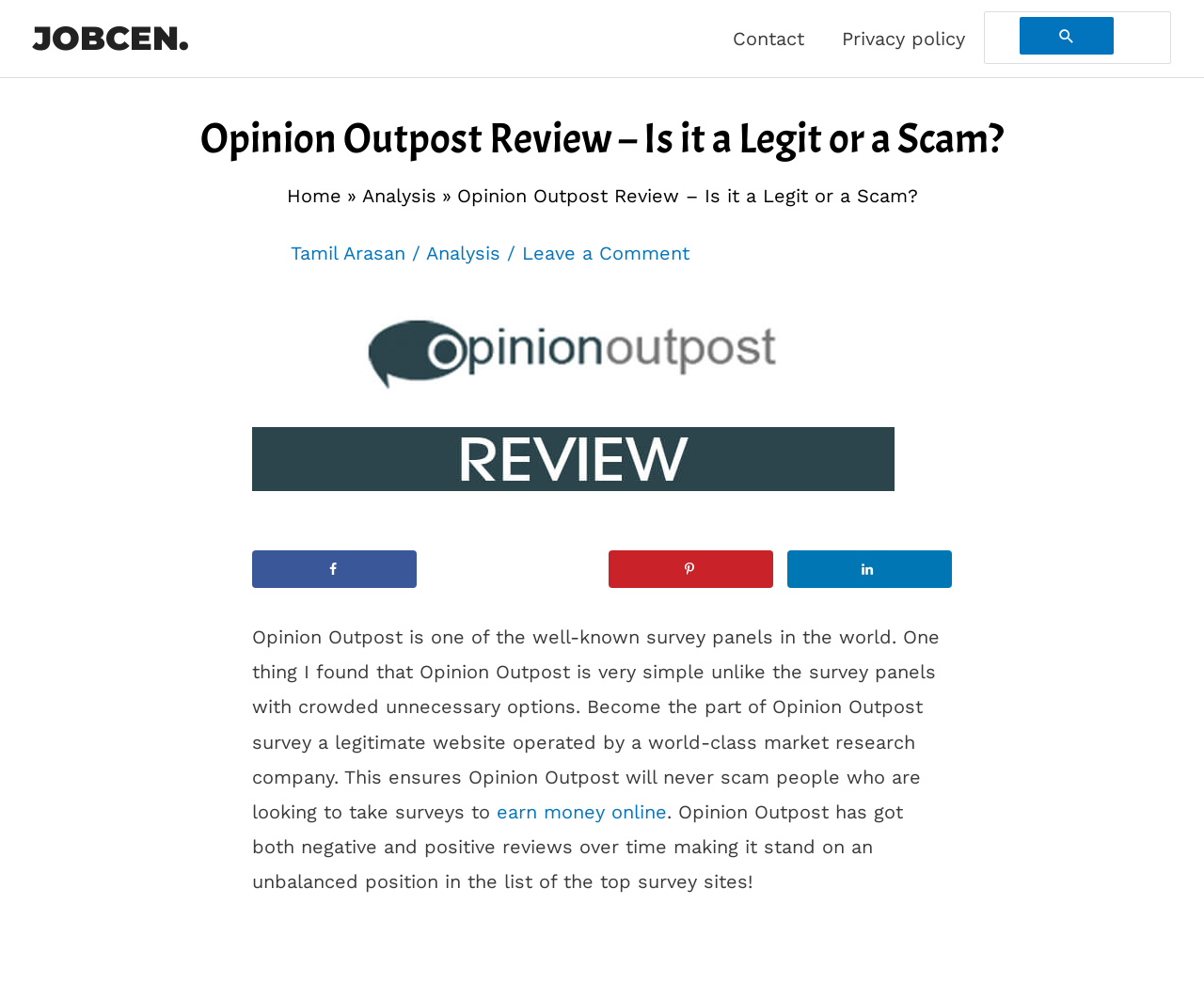From the webpage screenshot, predict the bounding box of the UI element that matches this description: "Leave a Comment".

[0.434, 0.241, 0.573, 0.264]